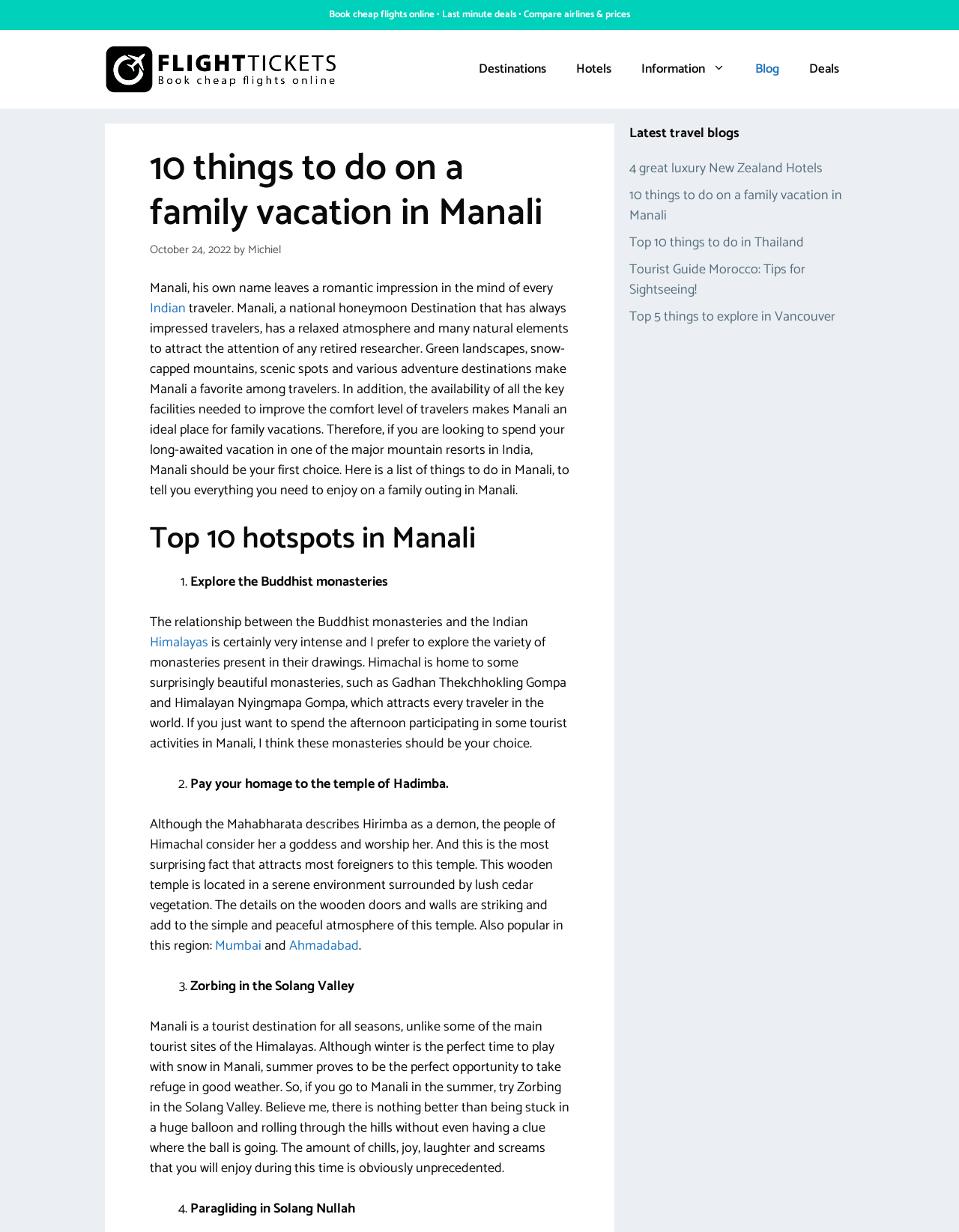Can you identify and provide the main heading of the webpage?

10 things to do on a family vacation in Manali